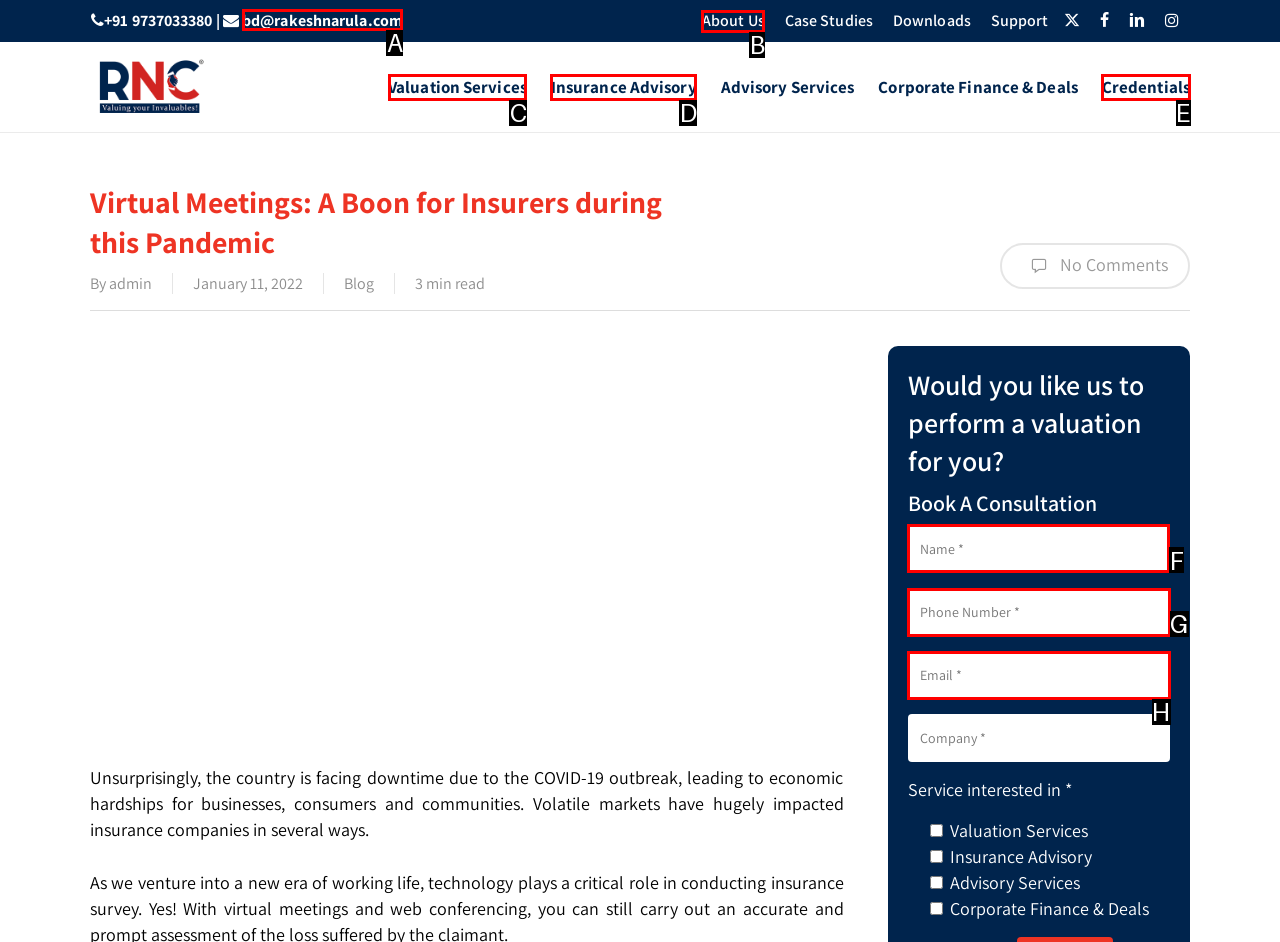Point out the HTML element I should click to achieve the following: Visit 'Rent Sports Car' page Reply with the letter of the selected element.

None